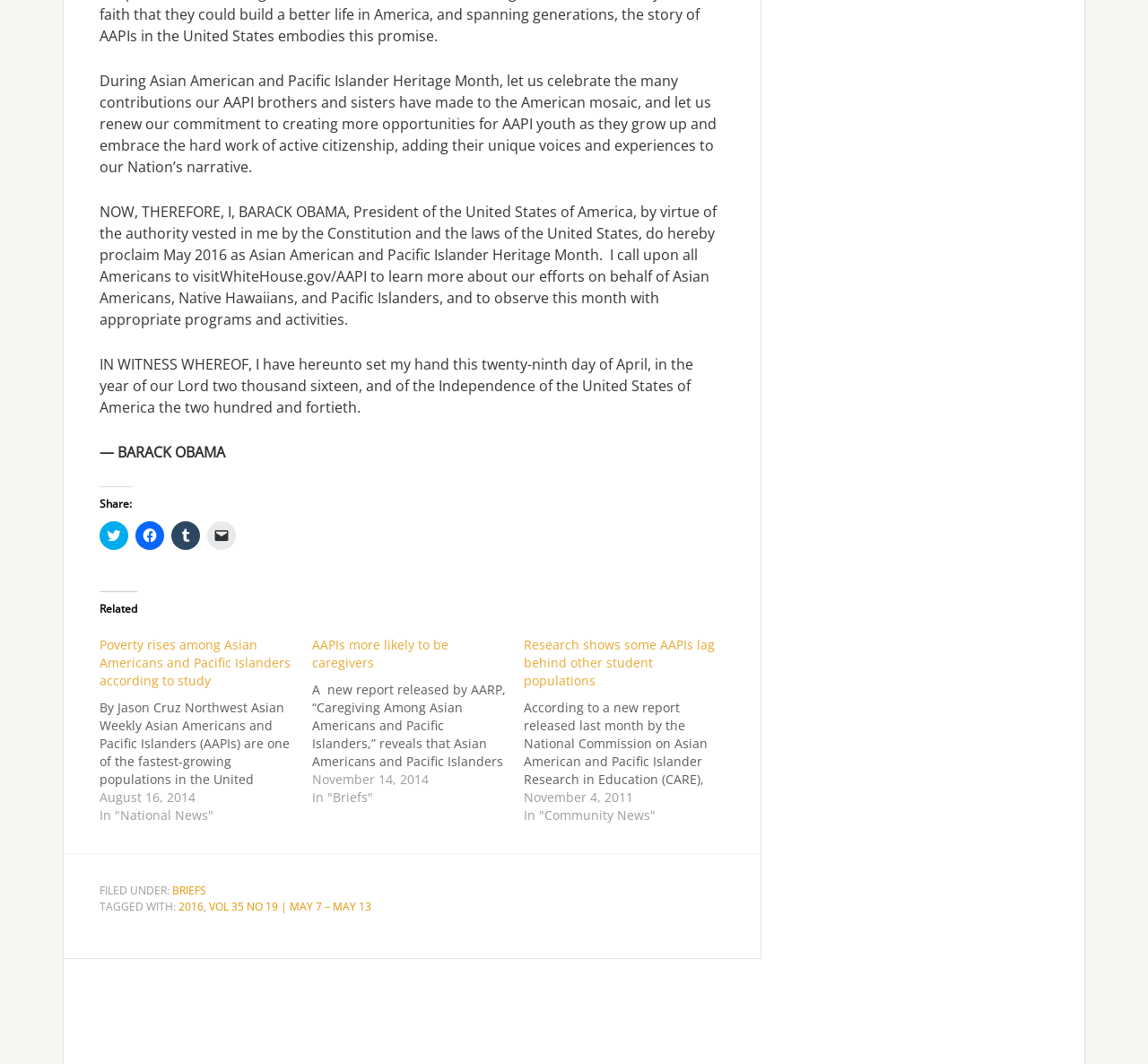Please indicate the bounding box coordinates of the element's region to be clicked to achieve the instruction: "Read more about Poverty rises among Asian Americans and Pacific Islanders according to study". Provide the coordinates as four float numbers between 0 and 1, i.e., [left, top, right, bottom].

[0.087, 0.589, 0.272, 0.775]